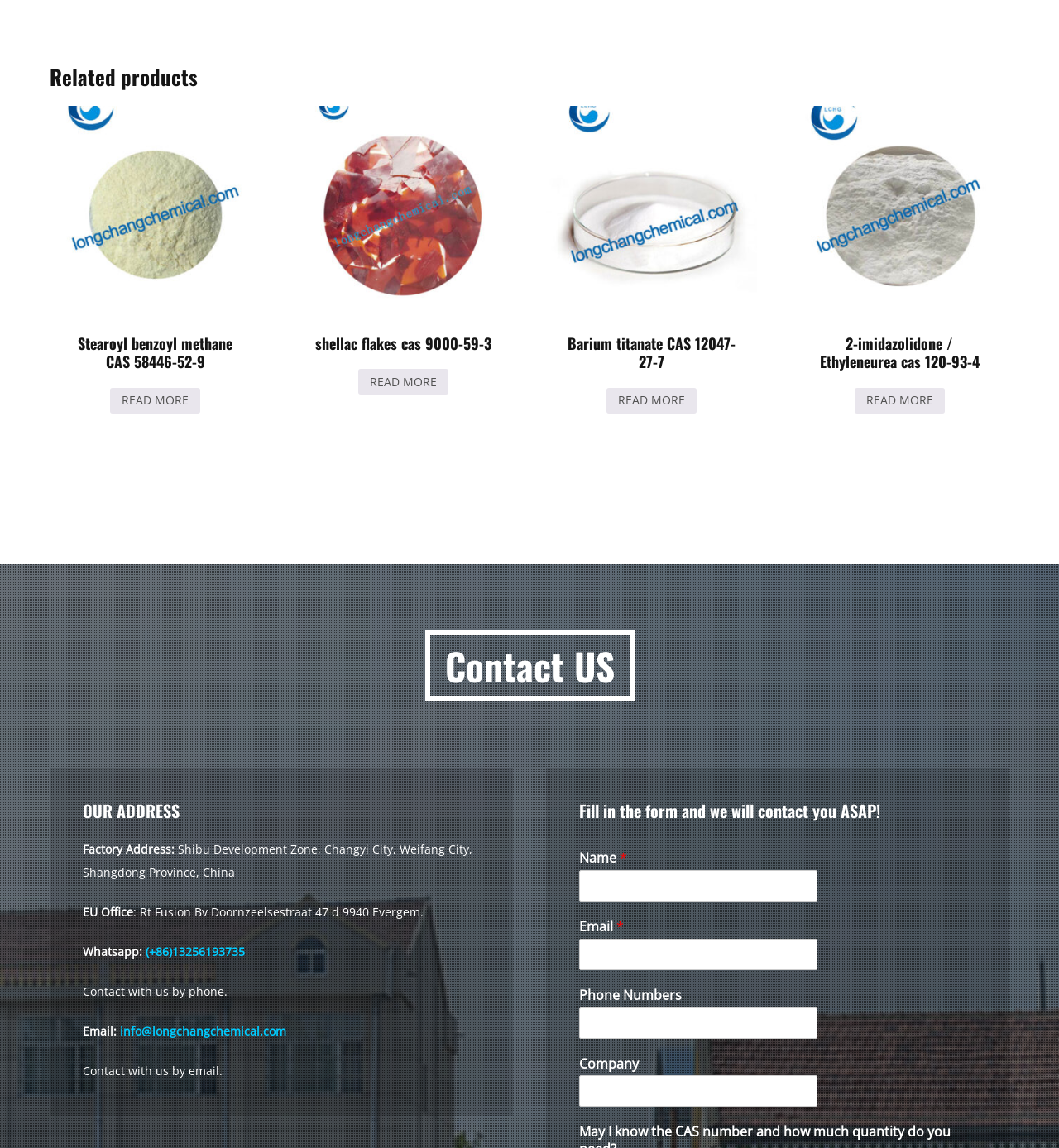Please determine the bounding box coordinates for the UI element described here. Use the format (top-left x, top-left y, bottom-right x, bottom-right y) with values bounded between 0 and 1: info@longchangchemical.com

[0.113, 0.891, 0.27, 0.905]